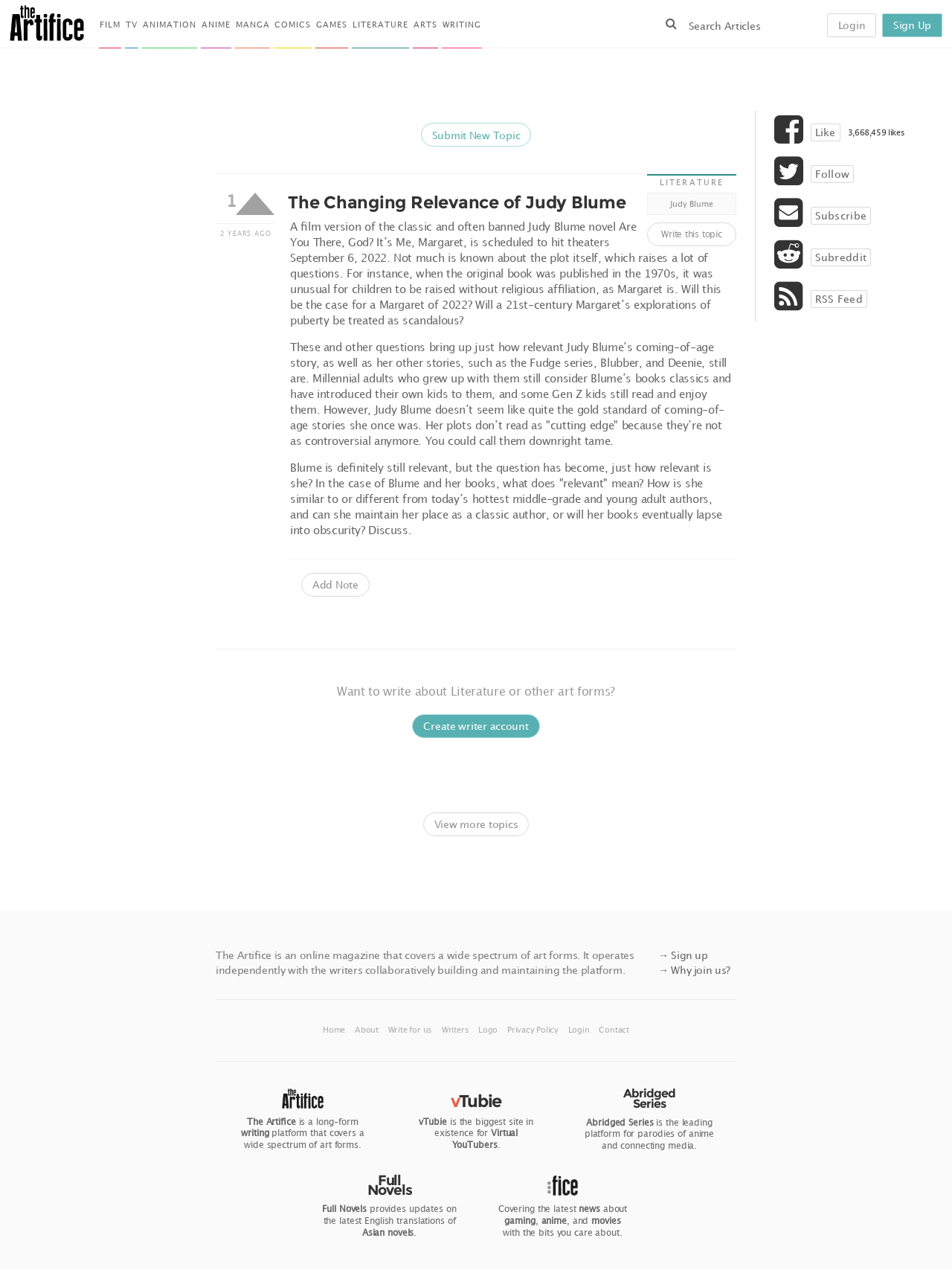Please specify the bounding box coordinates of the clickable section necessary to execute the following command: "Click on the 'Education Forum' link".

None